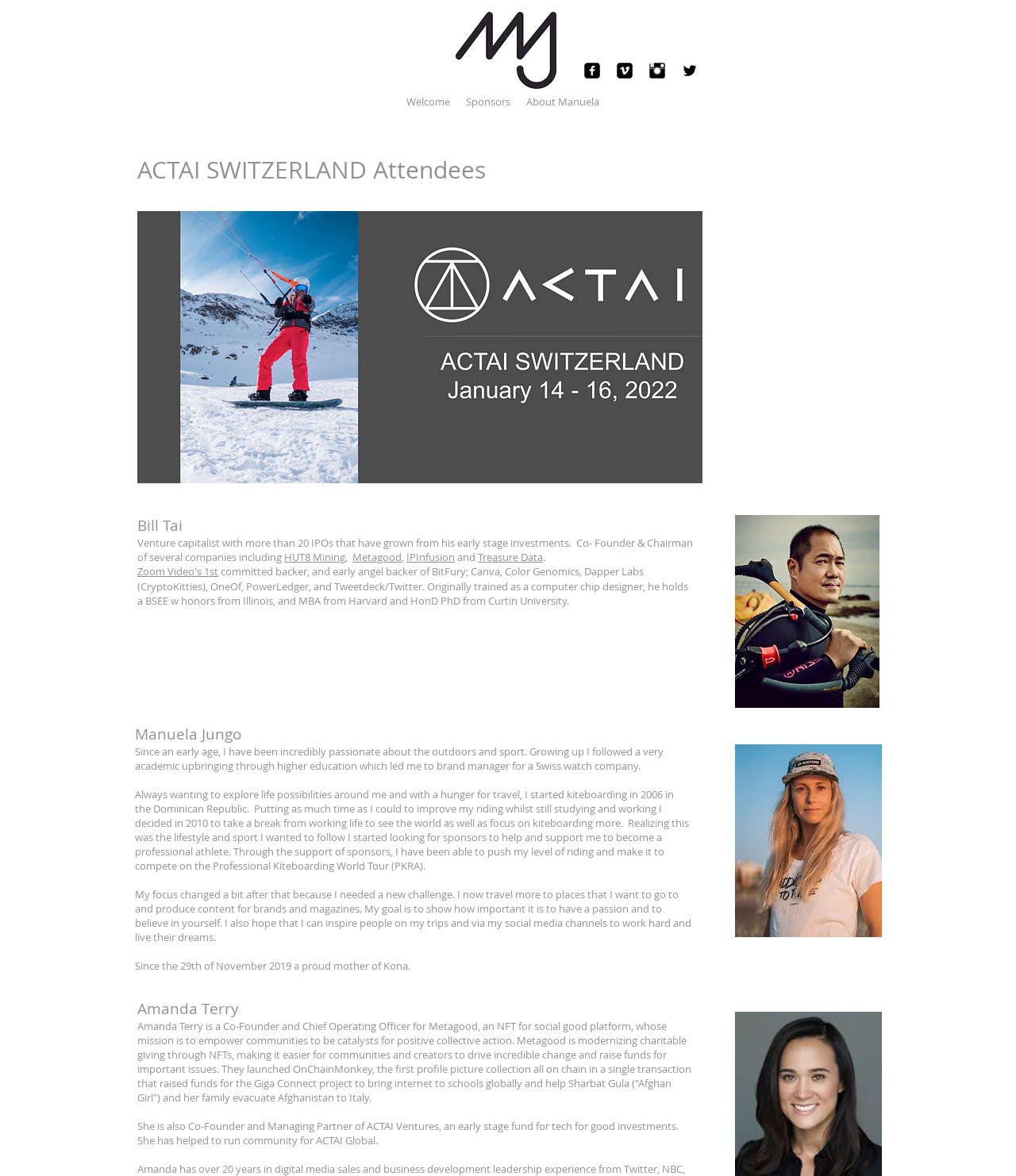Locate the UI element described by IPInfusion in the provided webpage screenshot. Return the bounding box coordinates in the format (top-left x, top-left y, bottom-right x, bottom-right y), ensuring all values are between 0 and 1.

[0.4, 0.468, 0.448, 0.48]